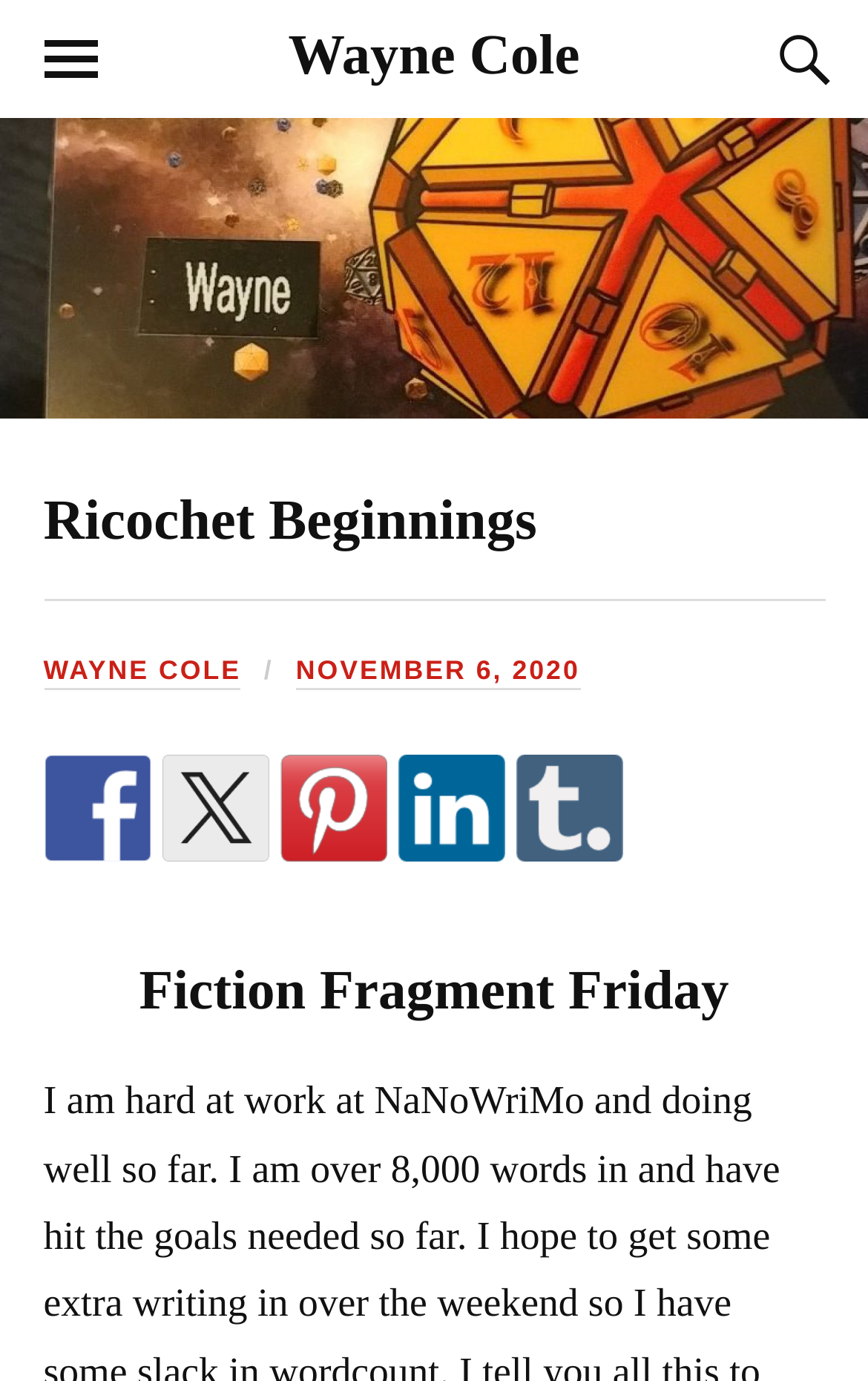Utilize the information from the image to answer the question in detail:
How many headings are there in the figure section?

There are two headings in the figure section: 'Ricochet Beginnings' and 'Fiction Fragment Friday'.